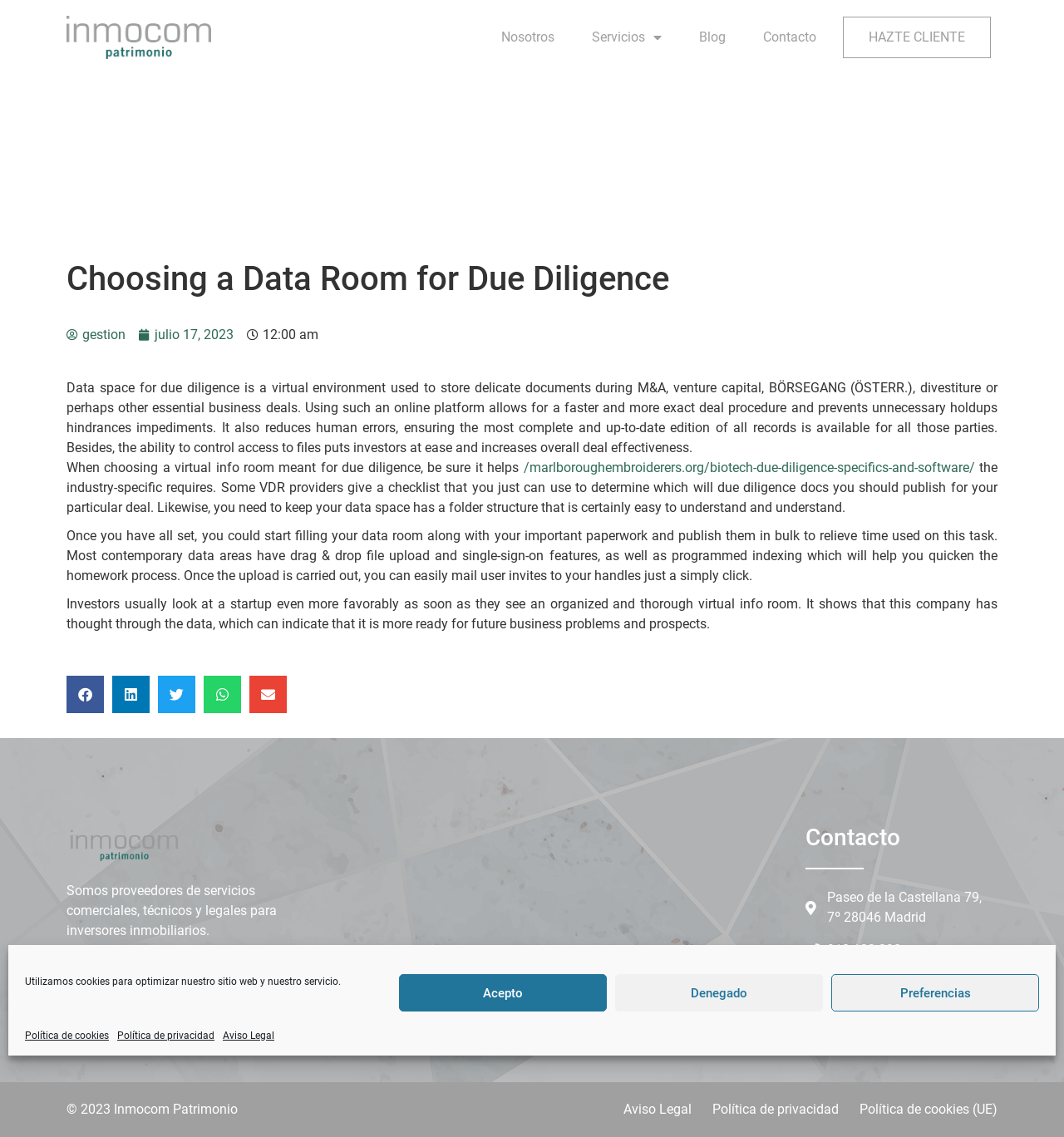Can you pinpoint the bounding box coordinates for the clickable element required for this instruction: "Click the 'HAZTE CLIENTE' button"? The coordinates should be four float numbers between 0 and 1, i.e., [left, top, right, bottom].

[0.792, 0.015, 0.931, 0.051]